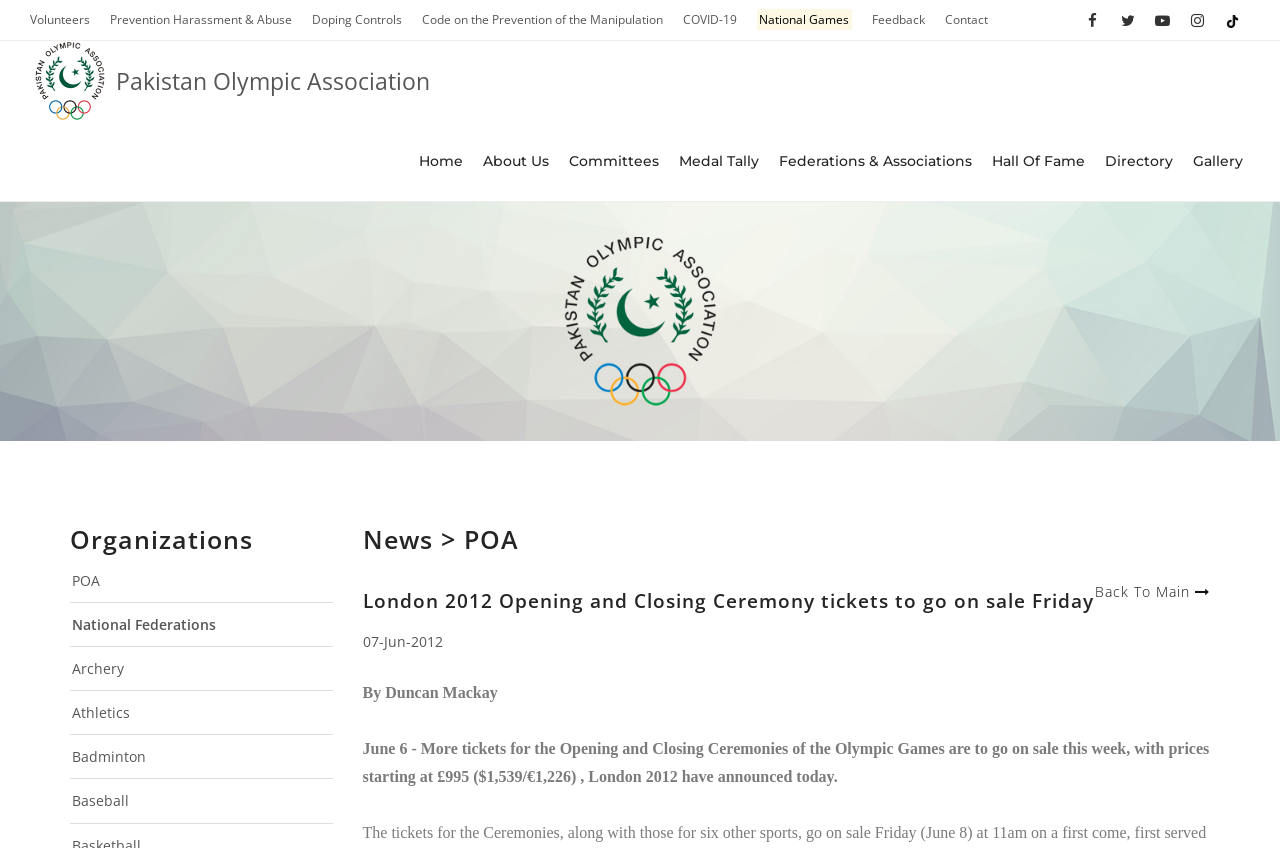What is the date of the news article?
Using the image as a reference, answer the question with a short word or phrase.

07-Jun-2012